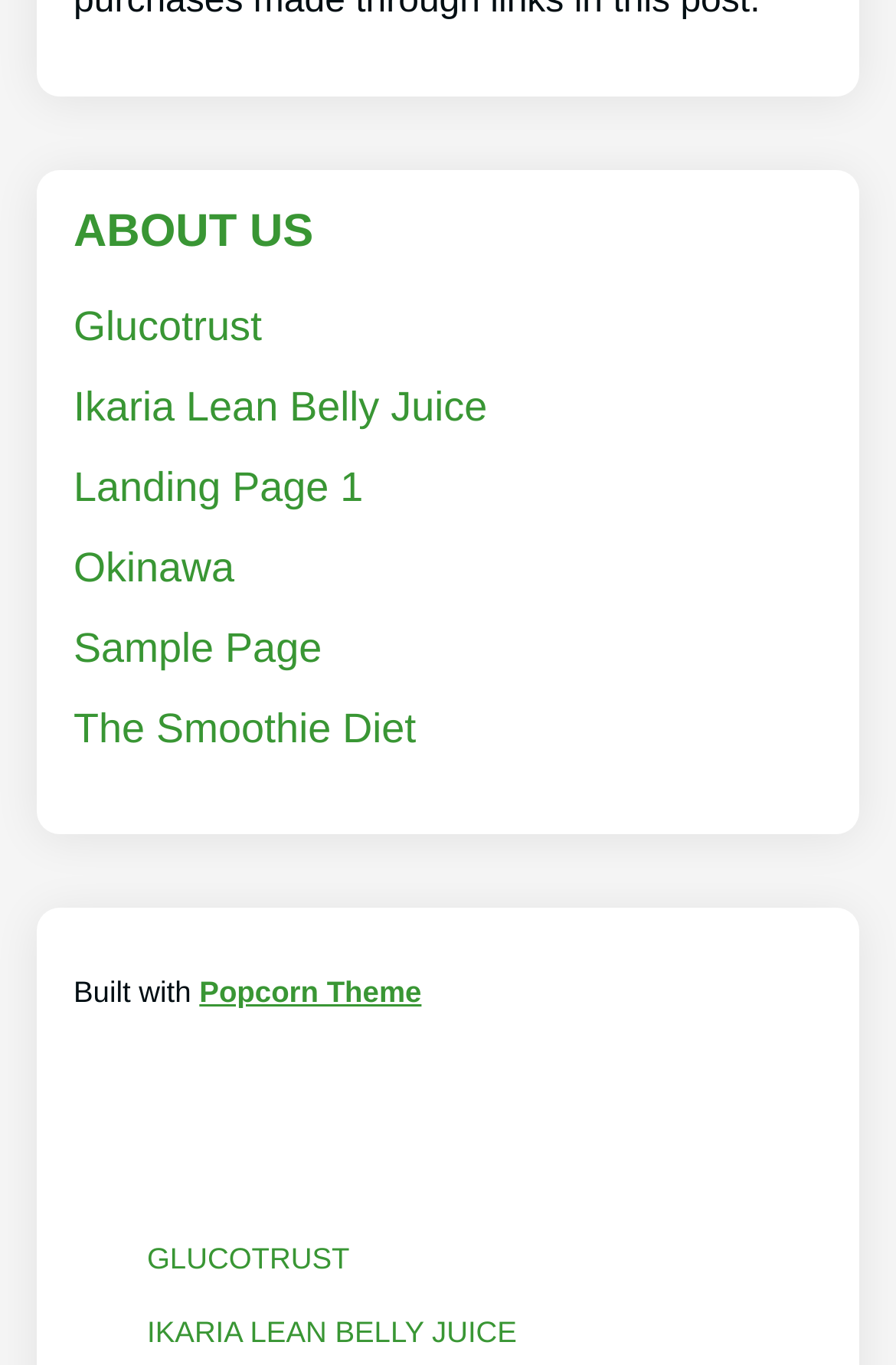Respond to the following query with just one word or a short phrase: 
What is the text above the links?

ABOUT US